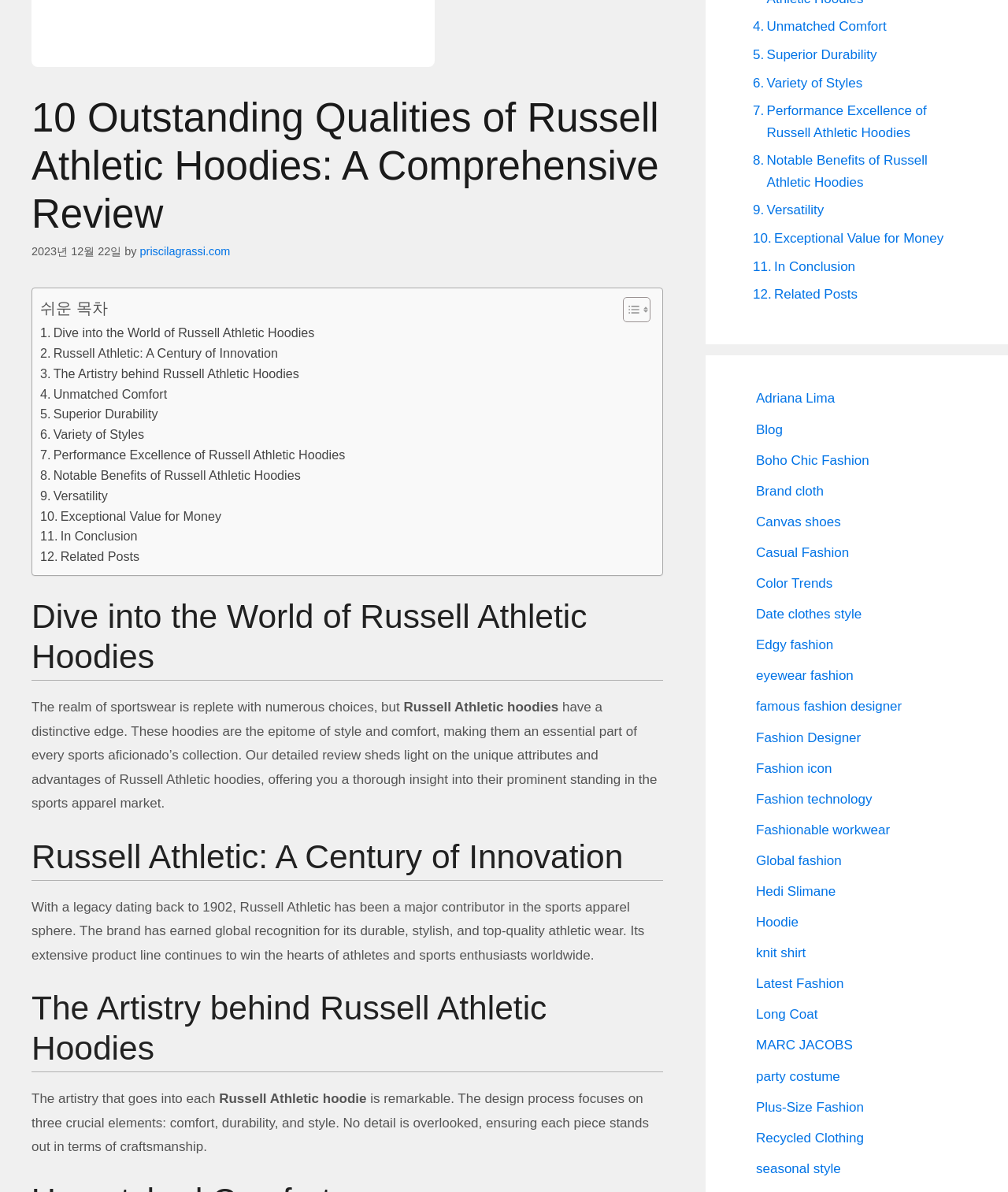From the screenshot, find the bounding box of the UI element matching this description: "Plus-Size Fashion". Supply the bounding box coordinates in the form [left, top, right, bottom], each a float between 0 and 1.

[0.75, 0.922, 0.857, 0.935]